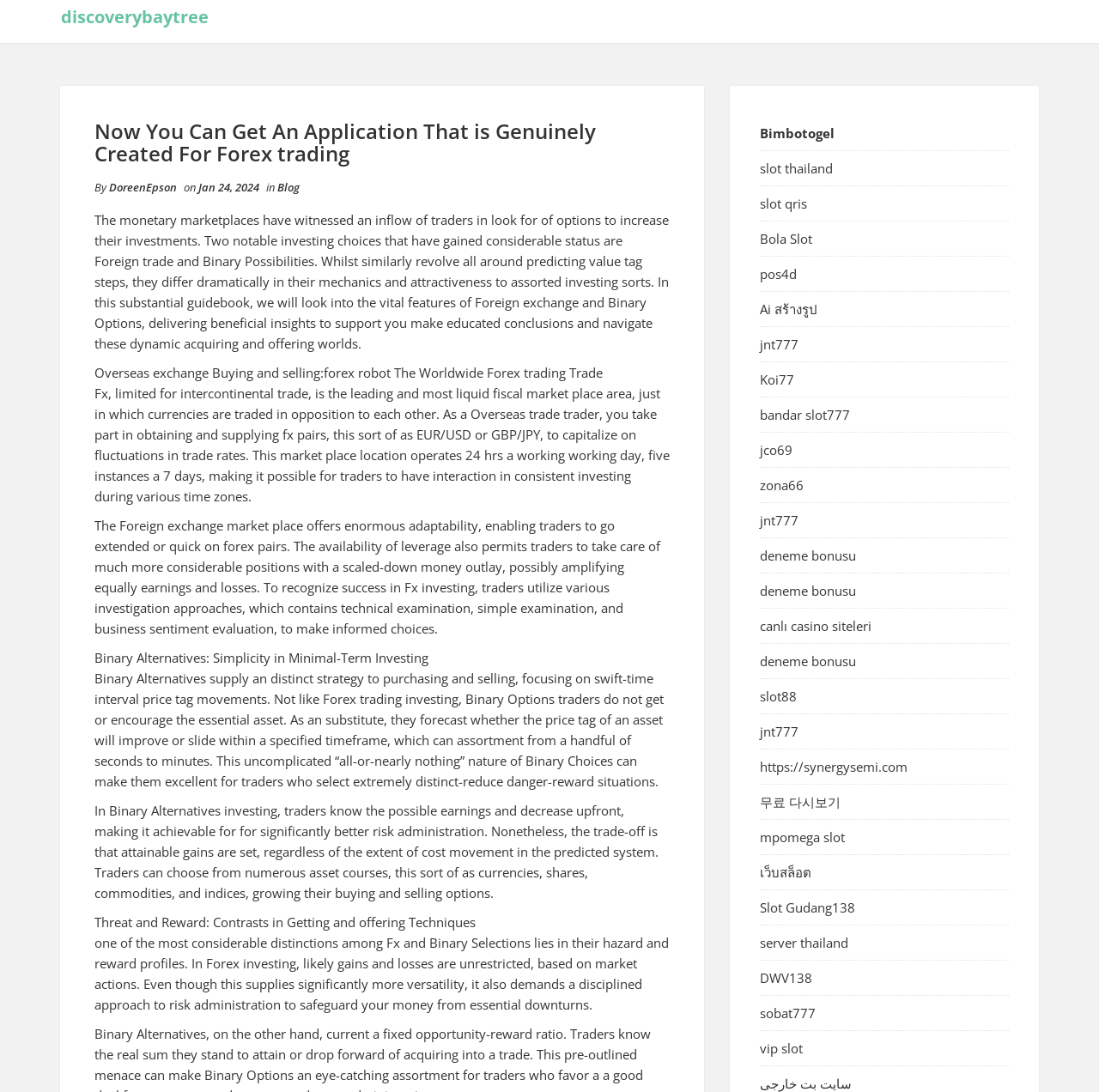Find the bounding box coordinates of the clickable element required to execute the following instruction: "Visit the website of discoverybaytree". Provide the coordinates as four float numbers between 0 and 1, i.e., [left, top, right, bottom].

[0.055, 0.005, 0.19, 0.026]